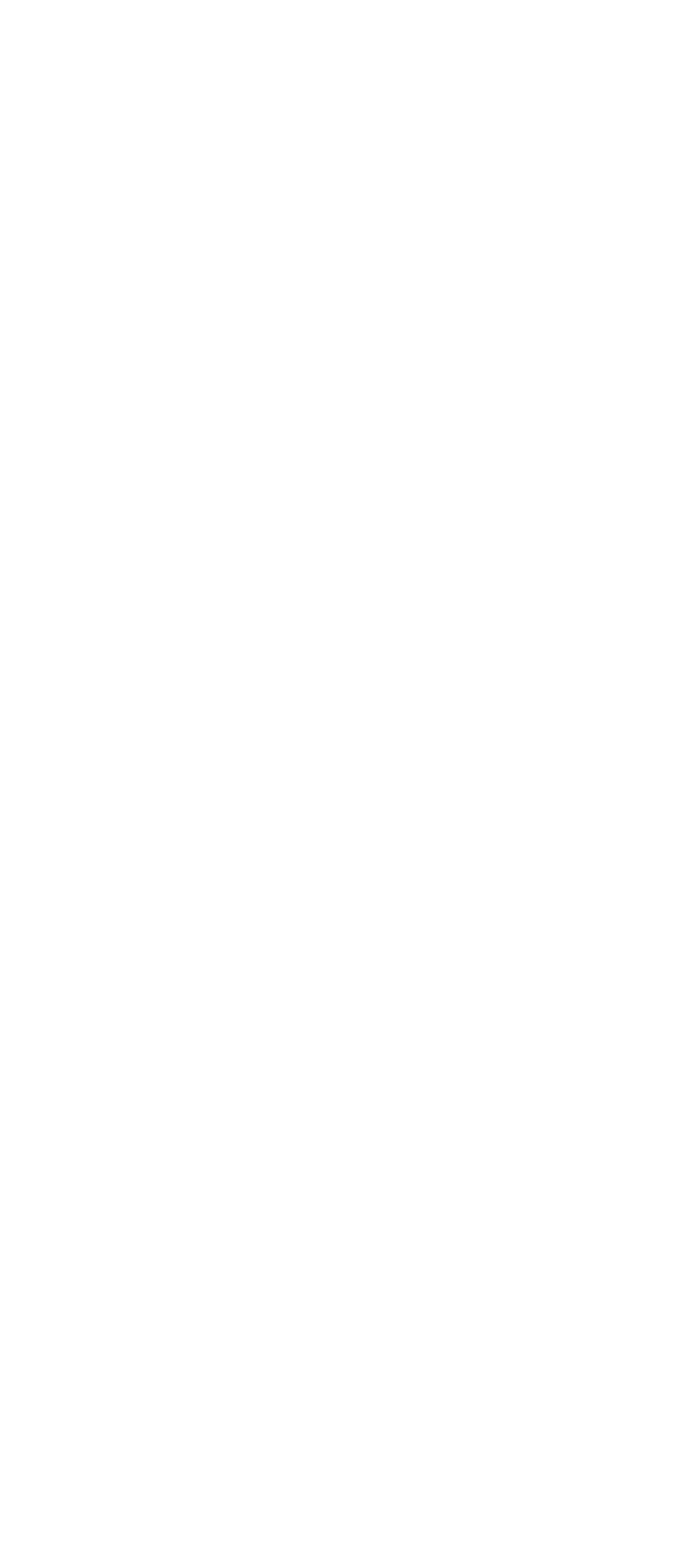What is the first required field?
Based on the screenshot, provide your answer in one word or phrase.

First